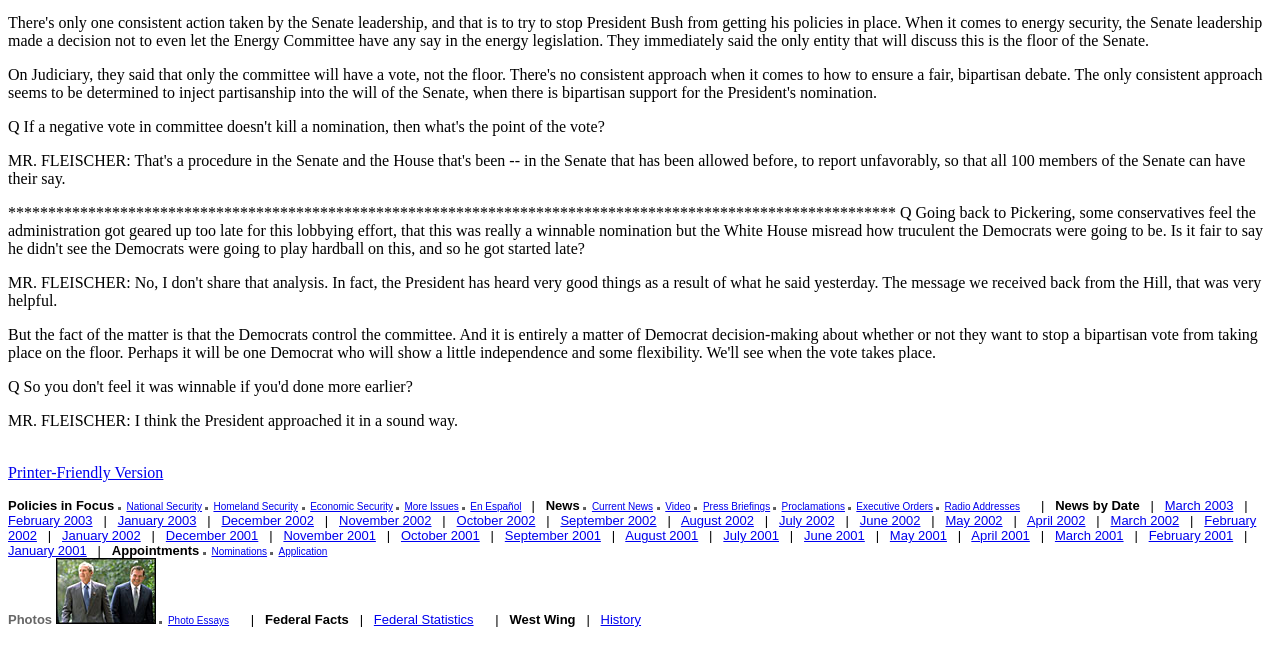Find the bounding box coordinates for the UI element that matches this description: "Application".

[0.218, 0.816, 0.256, 0.833]